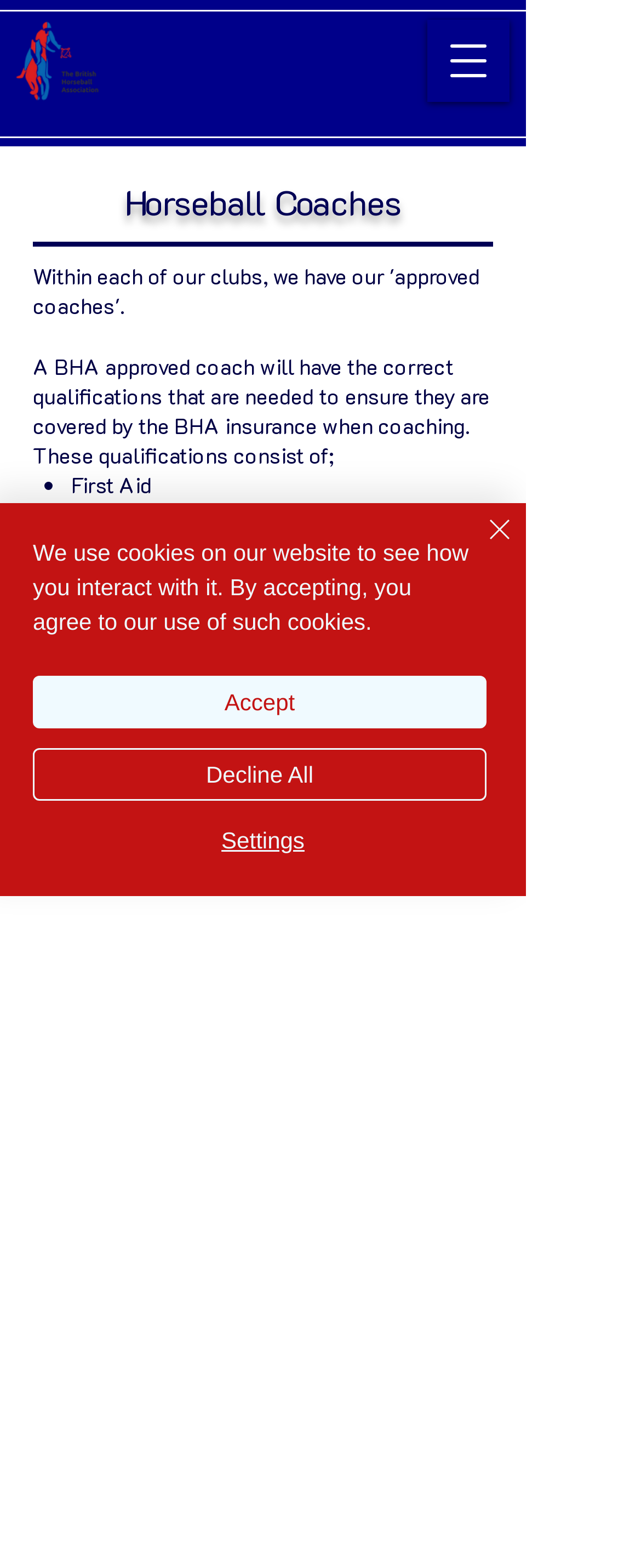Determine the bounding box coordinates for the UI element described. Format the coordinates as (top-left x, top-left y, bottom-right x, bottom-right y) and ensure all values are between 0 and 1. Element description: HERE.

[0.051, 0.529, 0.146, 0.547]